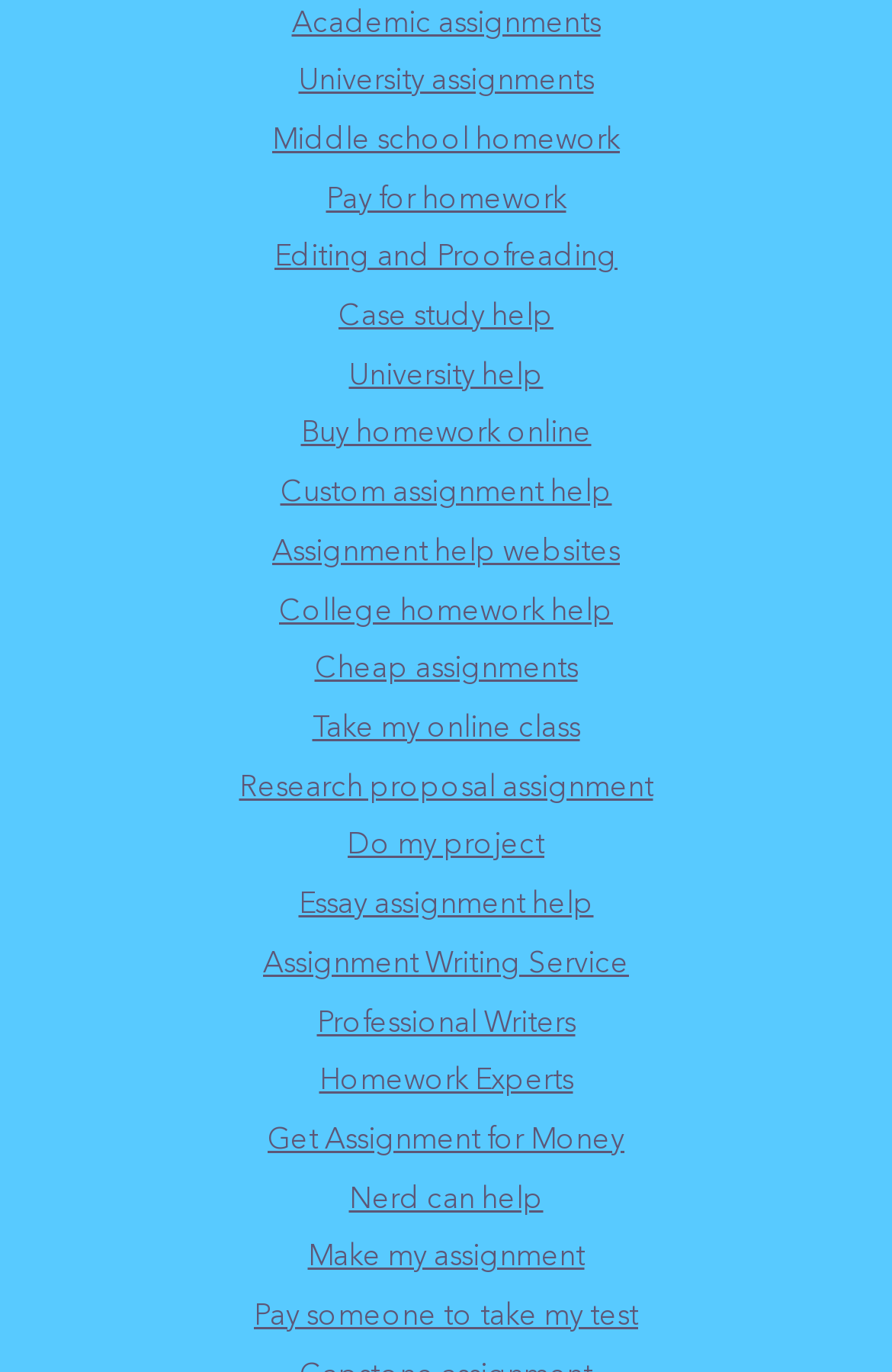Please find the bounding box coordinates for the clickable element needed to perform this instruction: "Explore 'Assignment Writing Service'".

[0.295, 0.692, 0.705, 0.713]